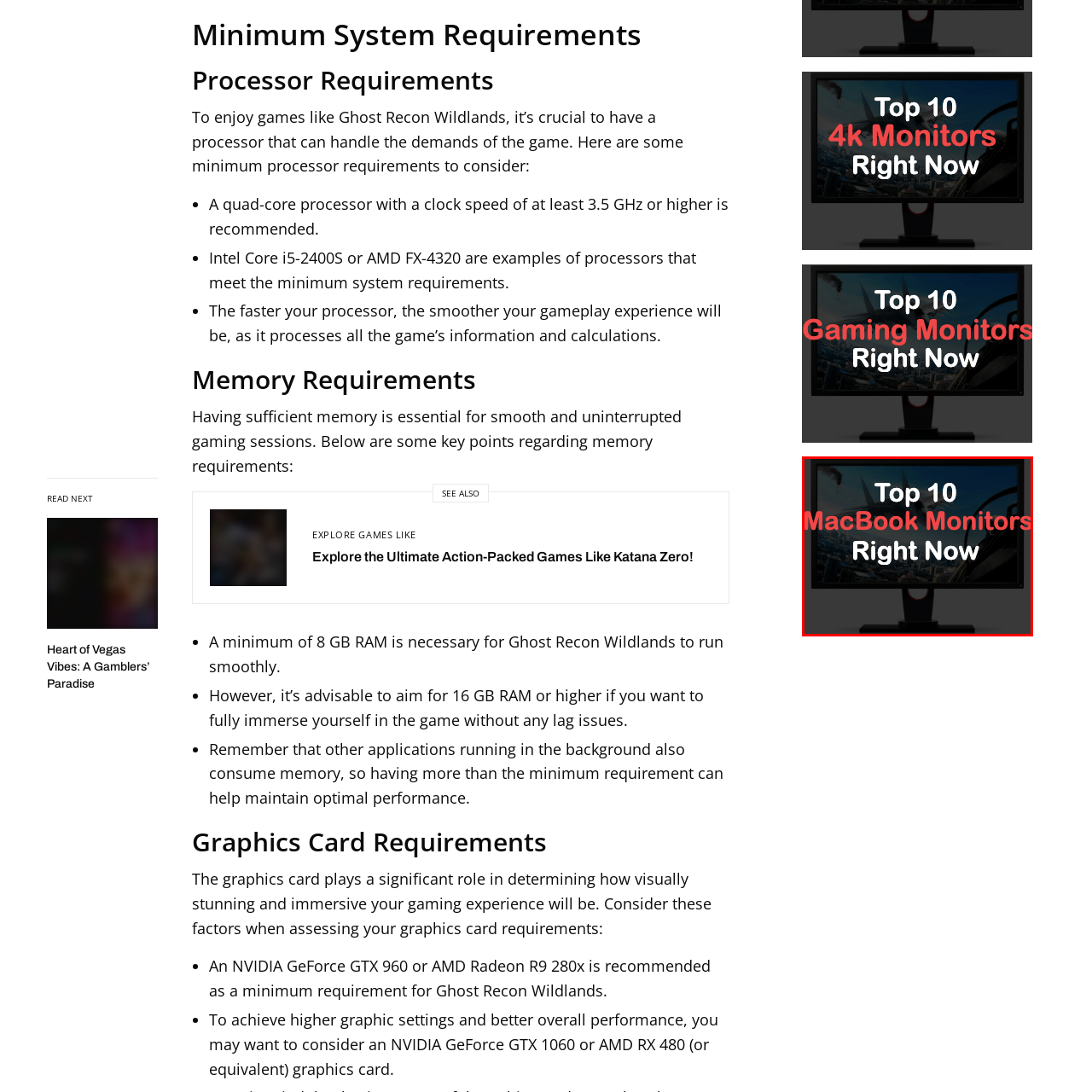Inspect the picture enclosed by the red border, What type of users is the monitor ideal for? Provide your answer as a single word or phrase.

gamers and professionals